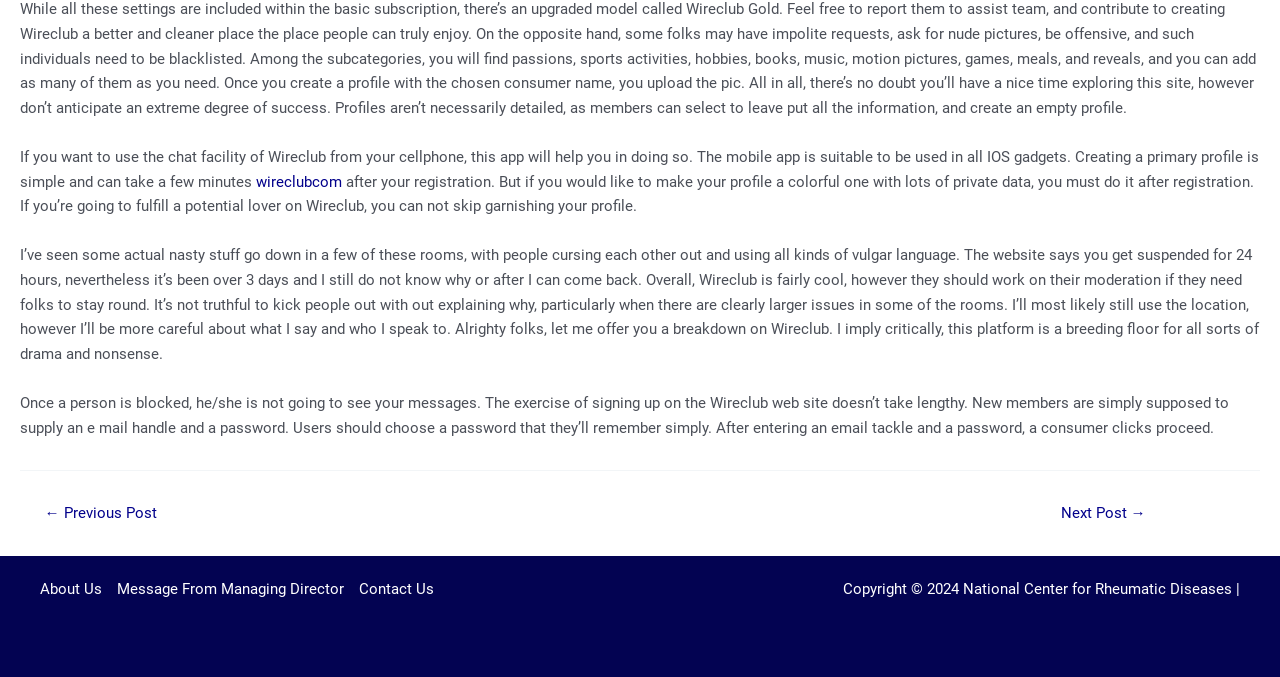What is the copyright information of the website?
Please use the image to provide a one-word or short phrase answer.

2024 National Center for Rheumatic Diseases